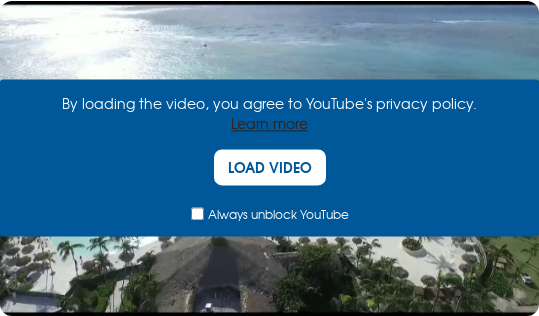Explain the image with as much detail as possible.

The image features an elegant and inviting interface displaying a scenic view, possibly of a tropical destination, set against a bright blue sky and shimmering water. A prominent message appears in the center, stating that by loading the video, the user agrees to YouTube's privacy policy. Below this message, there's a button labeled "LOAD VIDEO," inviting interaction. To the left of the button, there is an option labeled "Always unblock YouTube," accompanied by a checkbox that is currently unchecked. This layout suggests a focus on user consent and promotes the viewing of engaging visual content while ensuring privacy compliance.